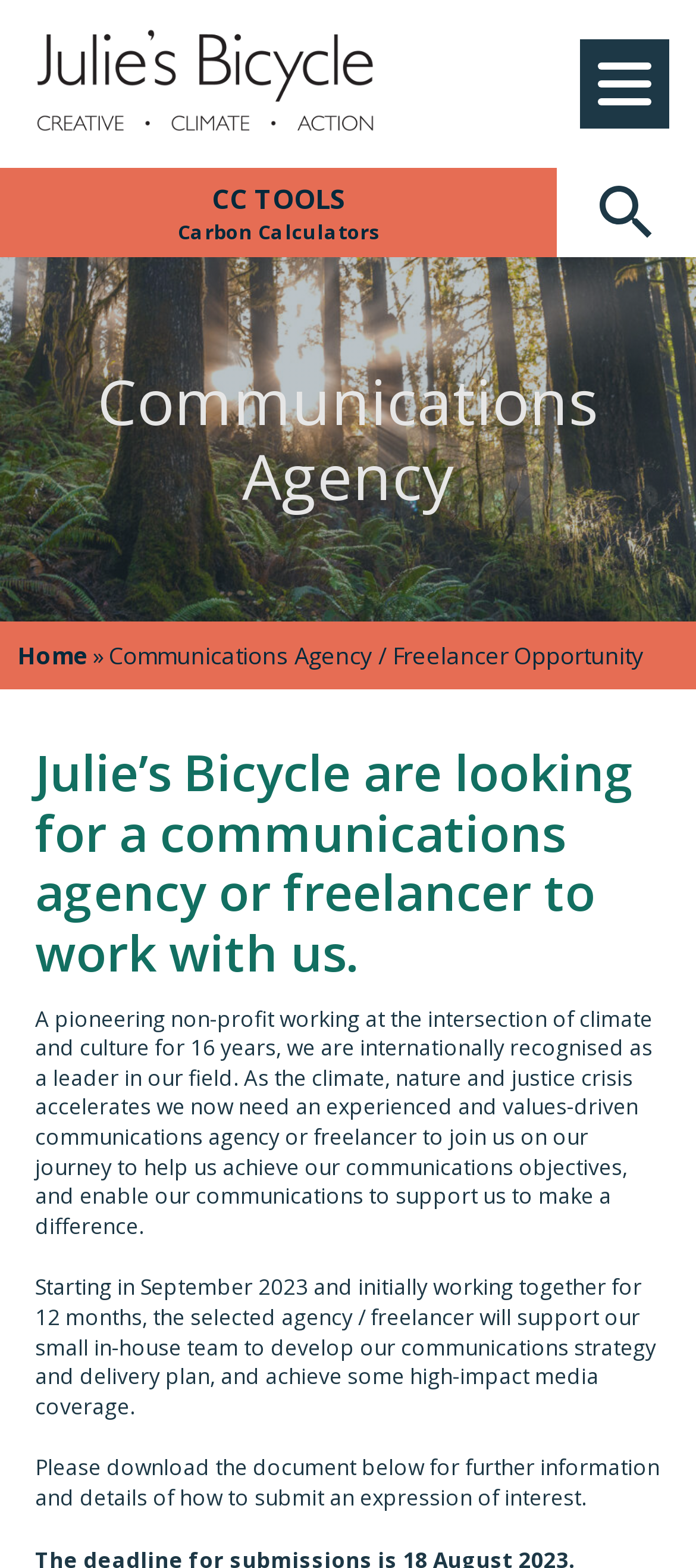Using the description: "Mobile Navigation Icon", identify the bounding box of the corresponding UI element in the screenshot.

[0.833, 0.025, 0.962, 0.082]